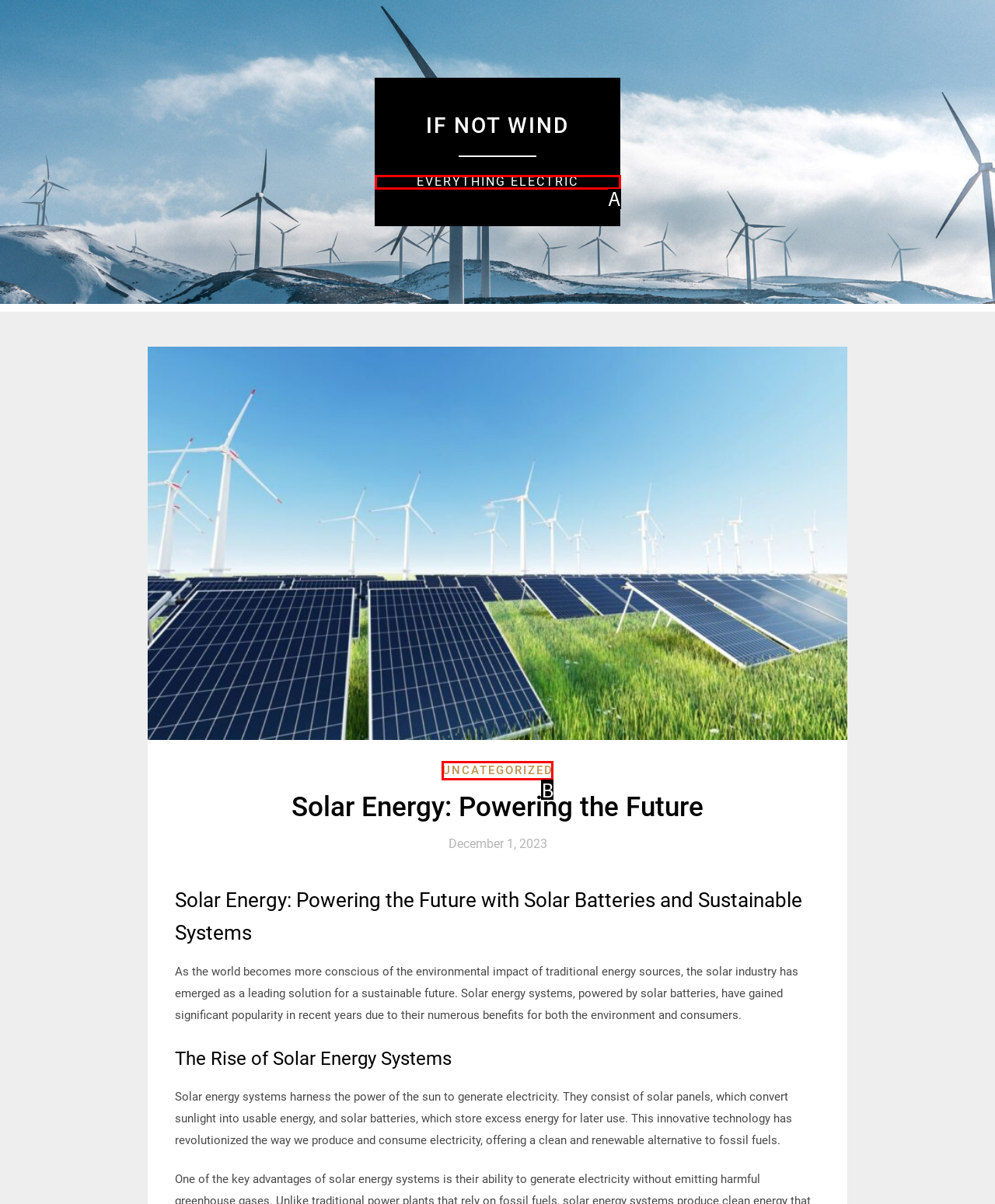Select the option that corresponds to the description: If Not Wind Everything Electric
Respond with the letter of the matching choice from the options provided.

A